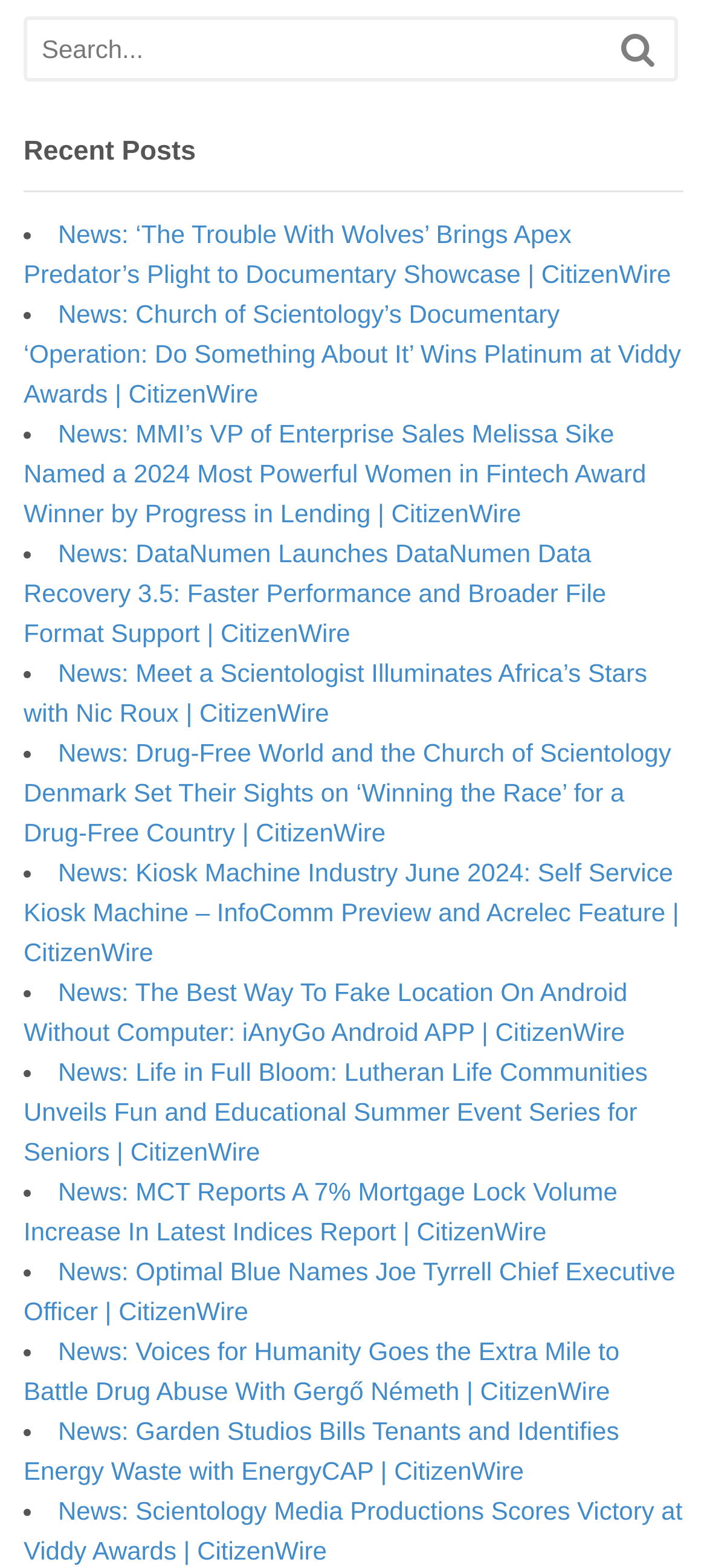Determine the bounding box coordinates of the element that should be clicked to execute the following command: "Read the news about ‘The Trouble With Wolves’".

[0.033, 0.14, 0.949, 0.184]